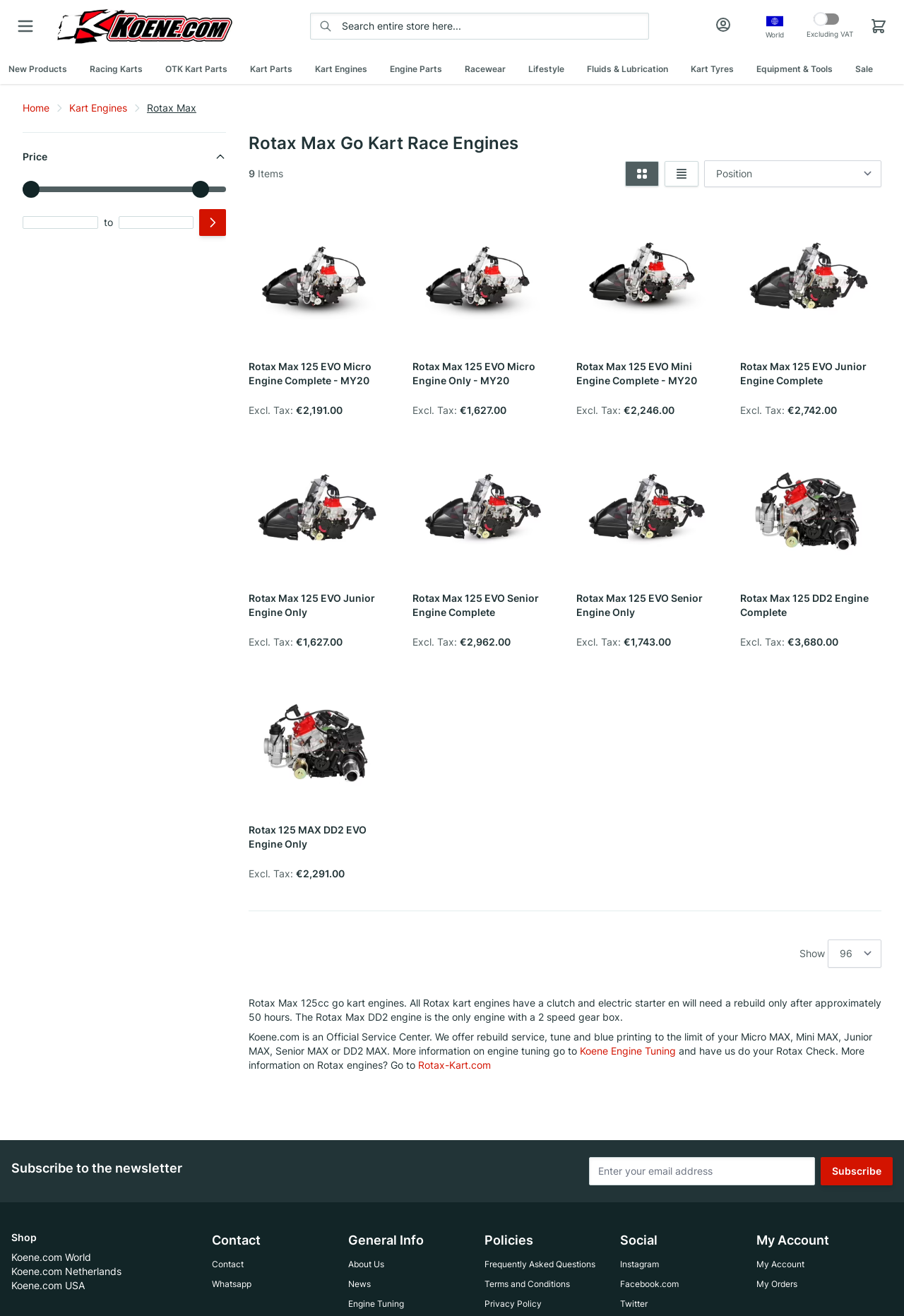Calculate the bounding box coordinates of the UI element given the description: "Koene.com World".

[0.012, 0.95, 0.101, 0.96]